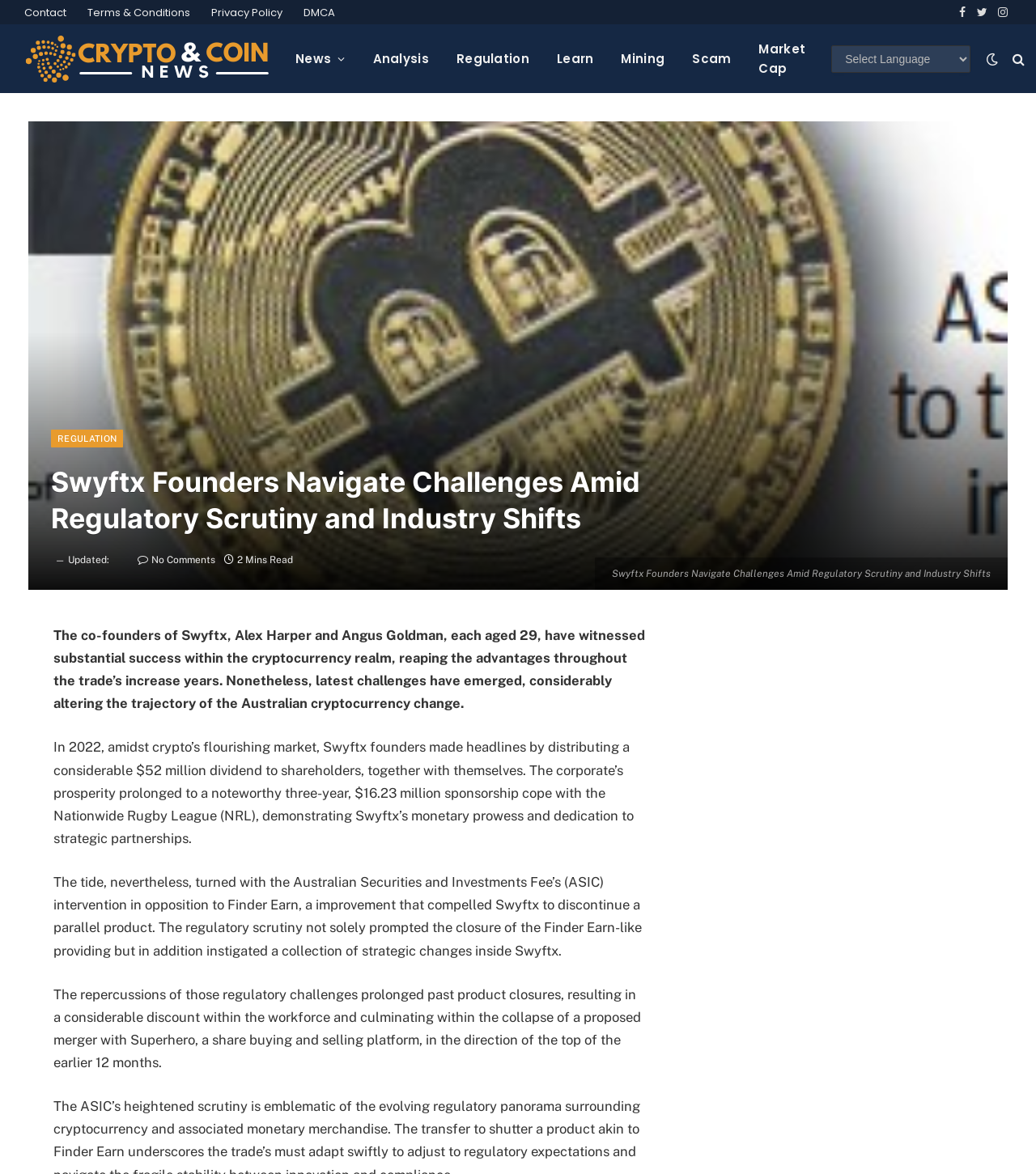How many minutes does it take to read the article?
Please answer using one word or phrase, based on the screenshot.

2 Mins